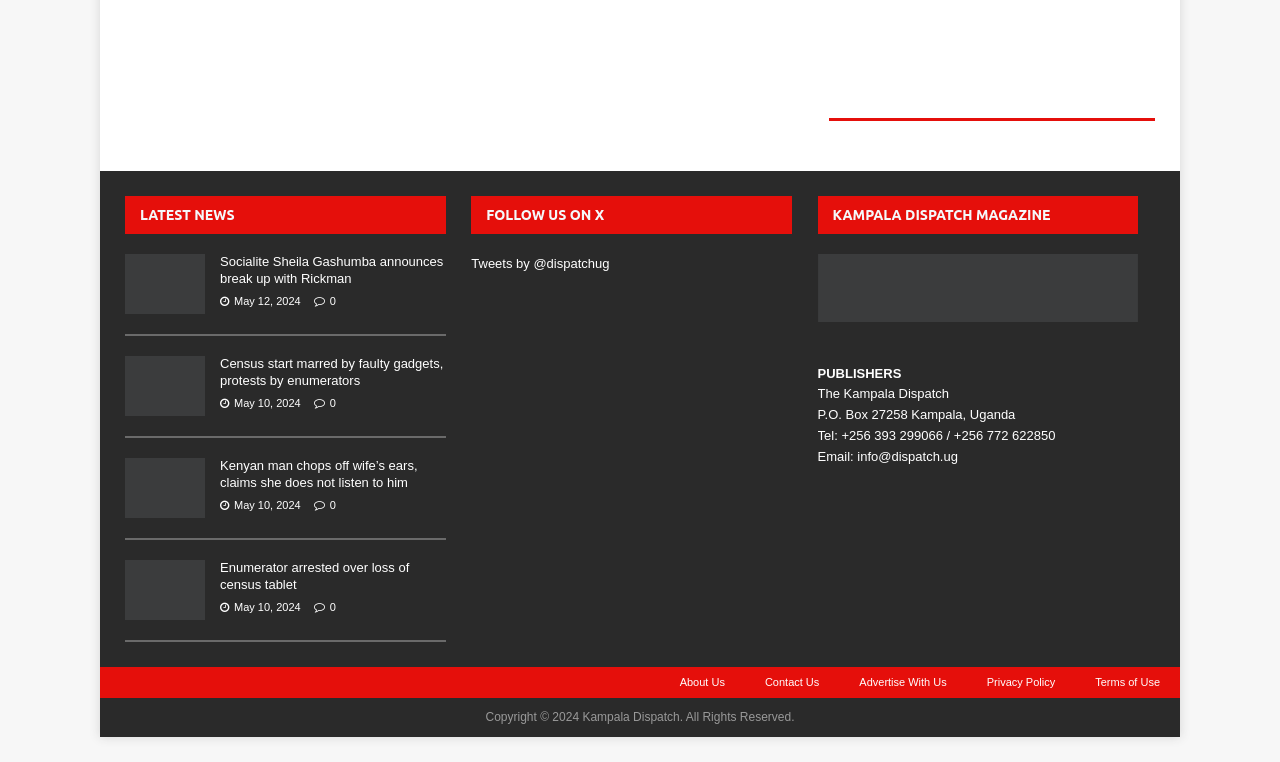Please identify the bounding box coordinates of the element I need to click to follow this instruction: "Read latest news".

[0.098, 0.257, 0.348, 0.307]